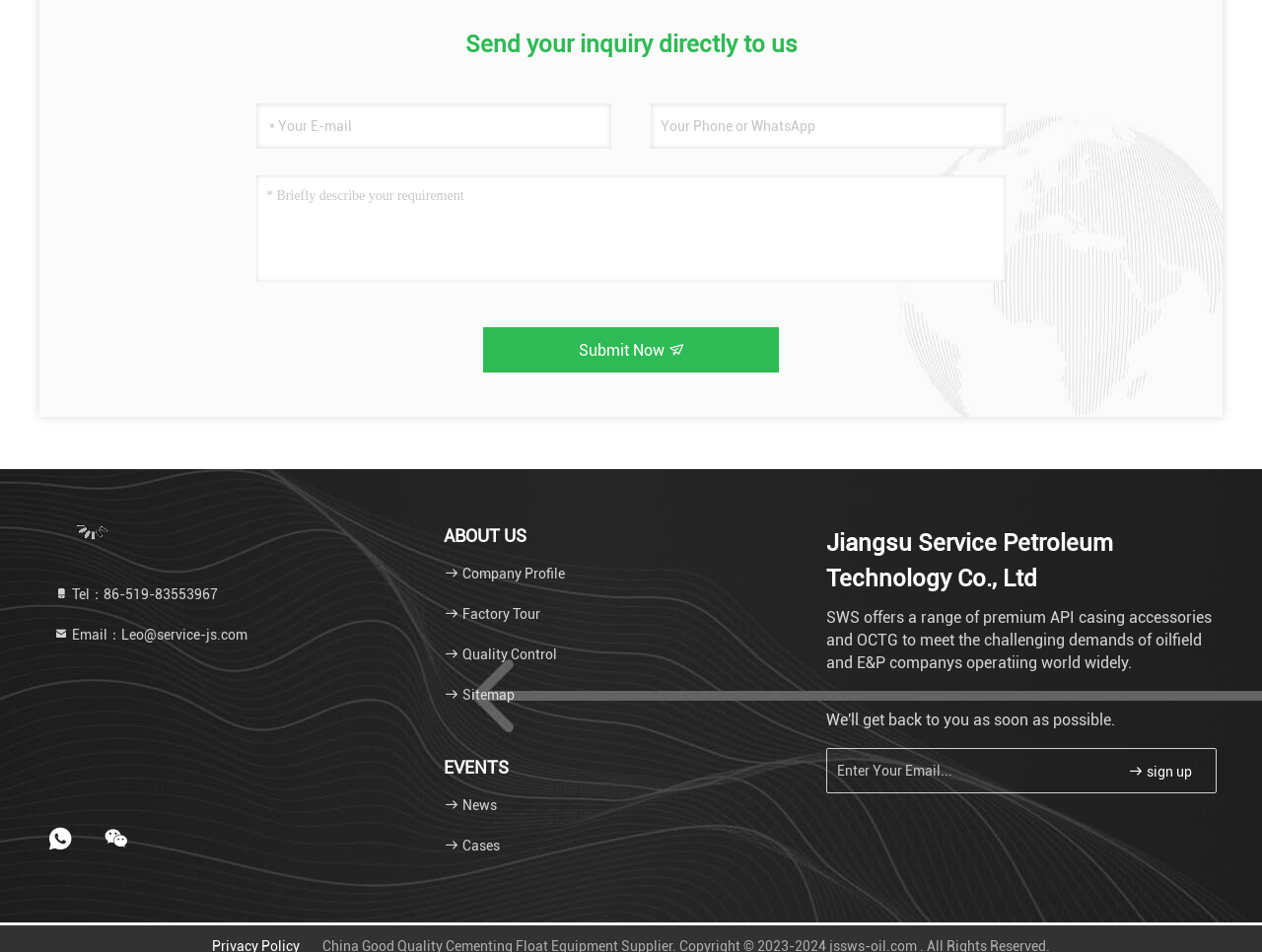Please identify the bounding box coordinates of the element I need to click to follow this instruction: "View the image of Allegheny Tunnel".

None